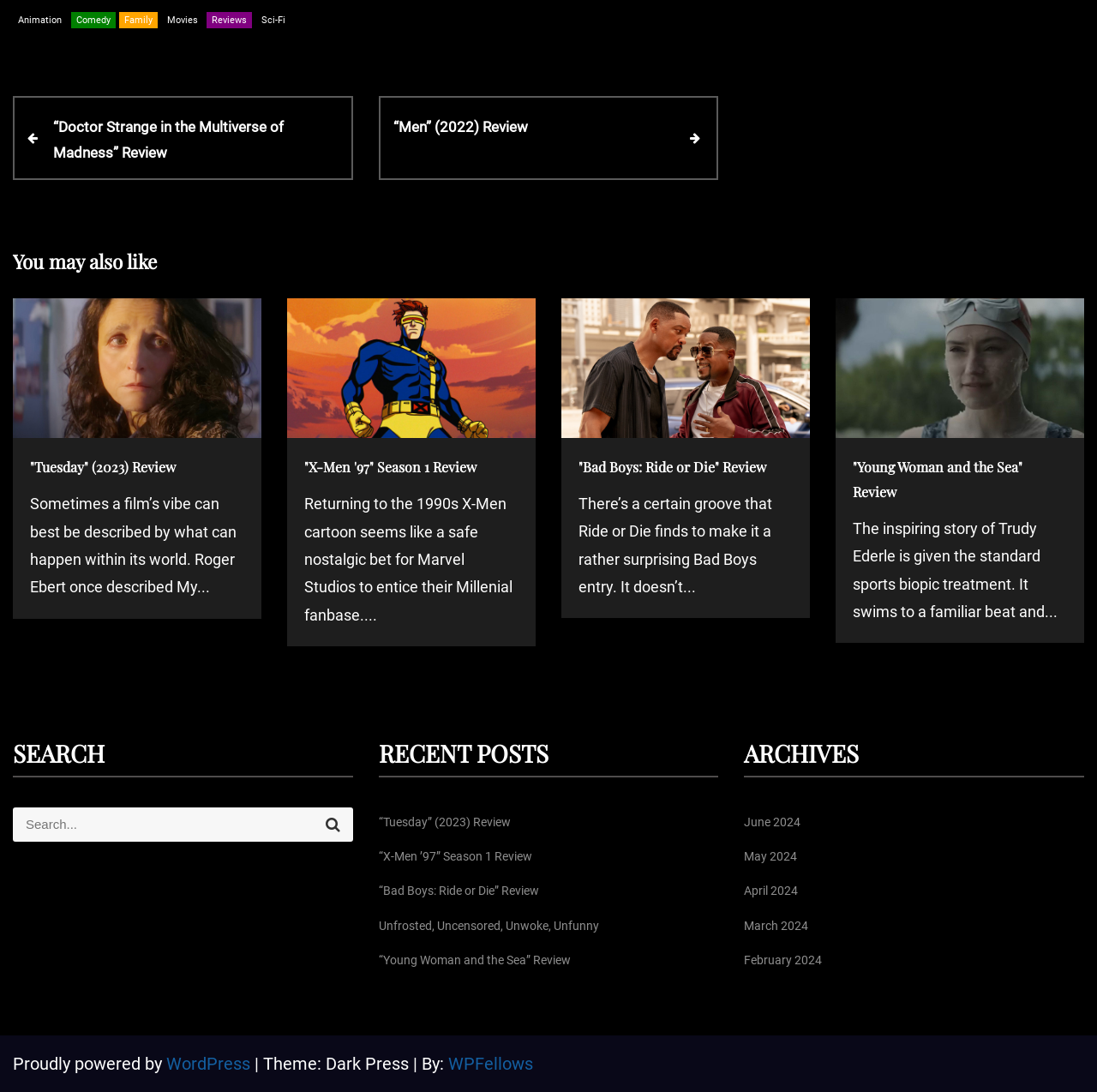Please provide the bounding box coordinates for the element that needs to be clicked to perform the instruction: "Click on the 'Animation' link". The coordinates must consist of four float numbers between 0 and 1, formatted as [left, top, right, bottom].

[0.012, 0.011, 0.061, 0.026]